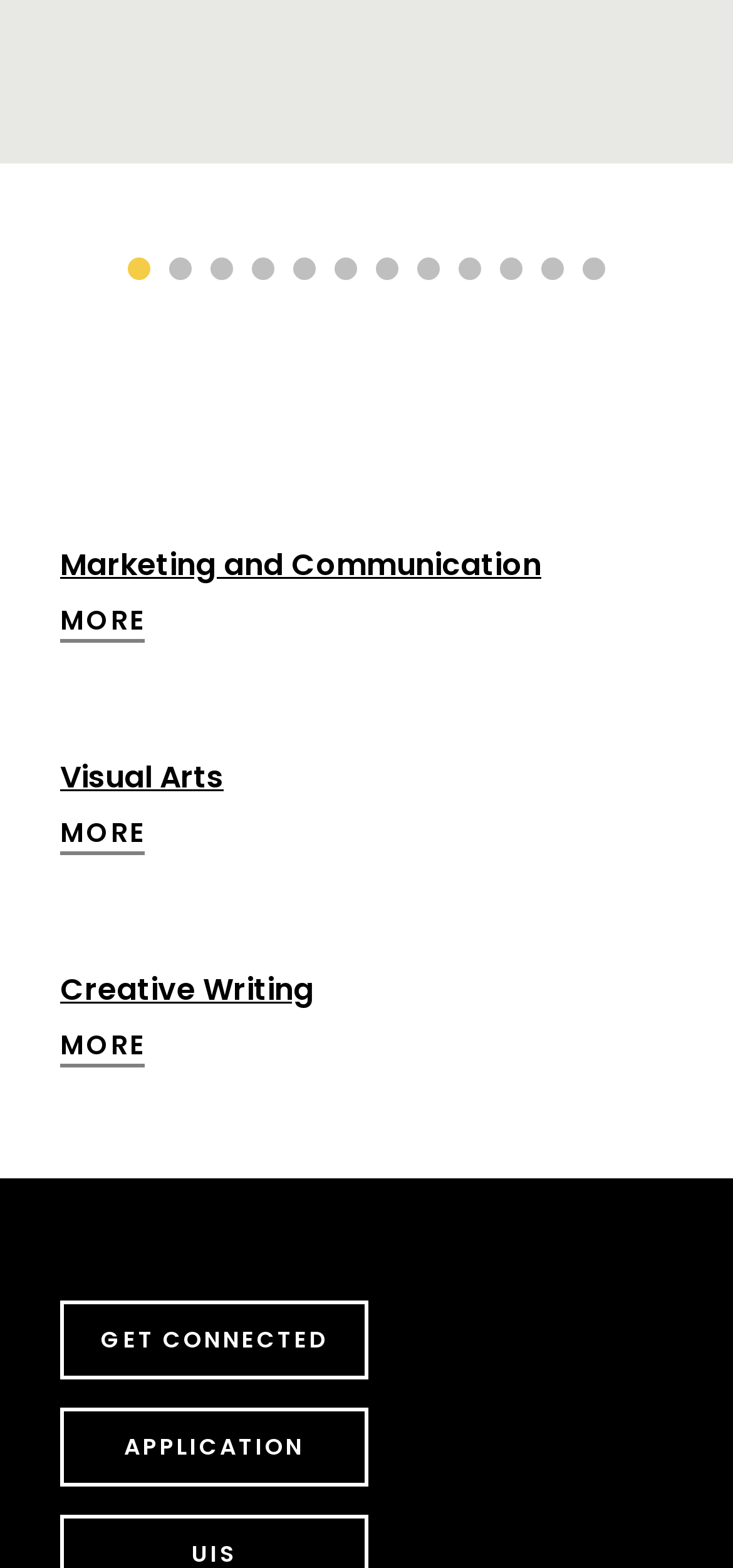Provide a one-word or one-phrase answer to the question:
How many 'MORE' links are there?

3